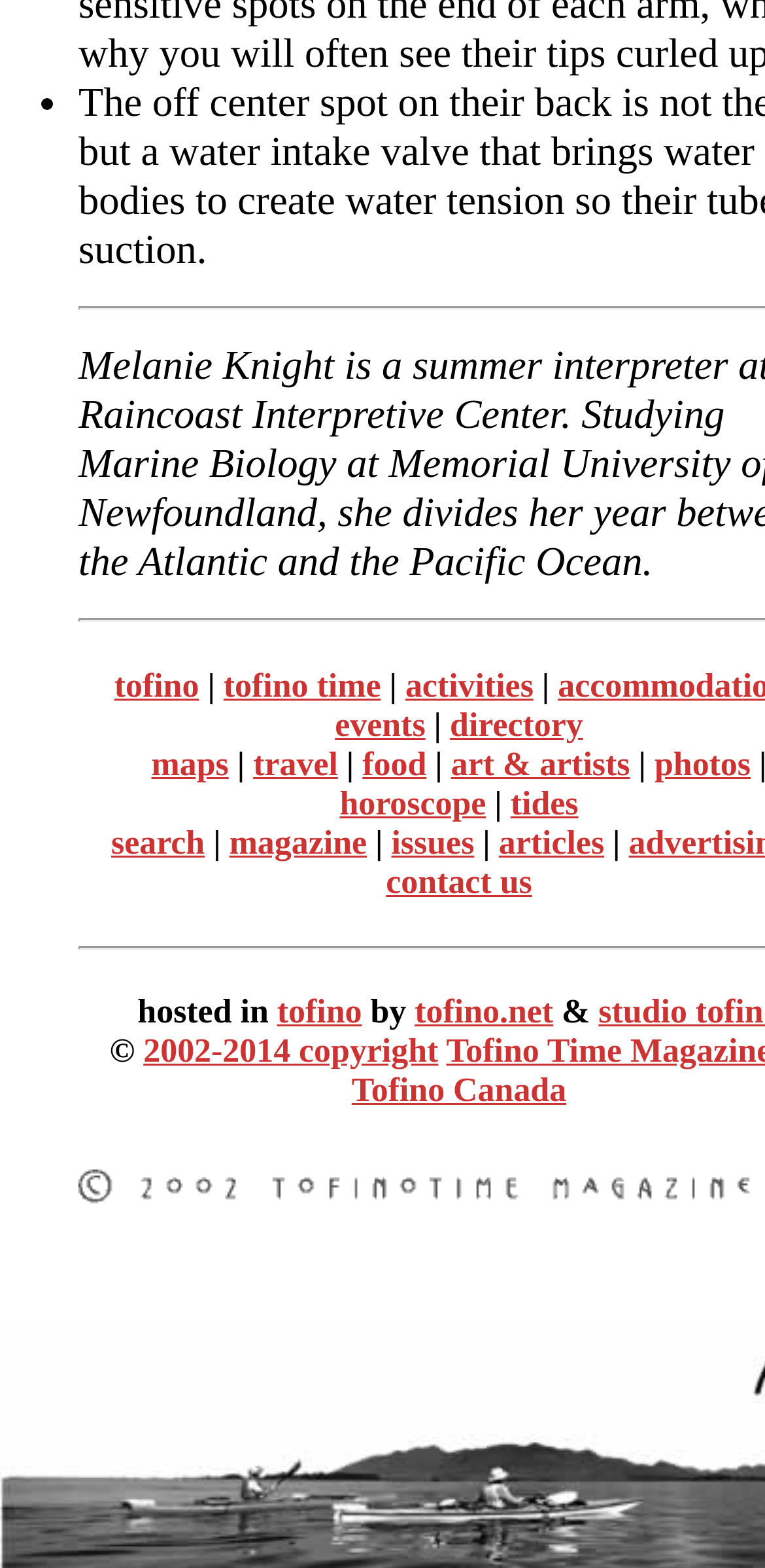Please reply with a single word or brief phrase to the question: 
What is the copyright year range?

2002-2014